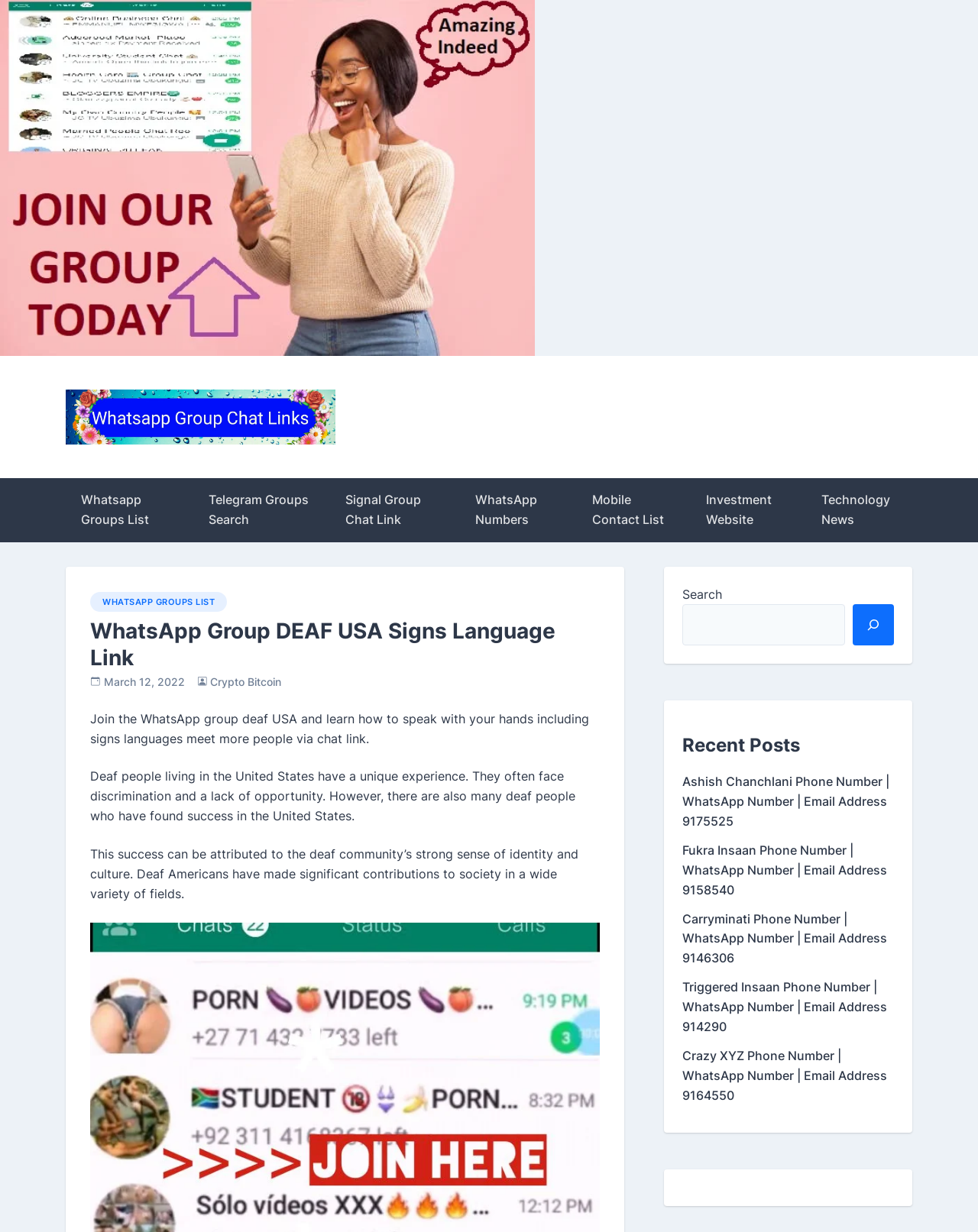Please identify the bounding box coordinates of the area that needs to be clicked to follow this instruction: "Search for WhatsApp groups".

[0.697, 0.491, 0.864, 0.524]